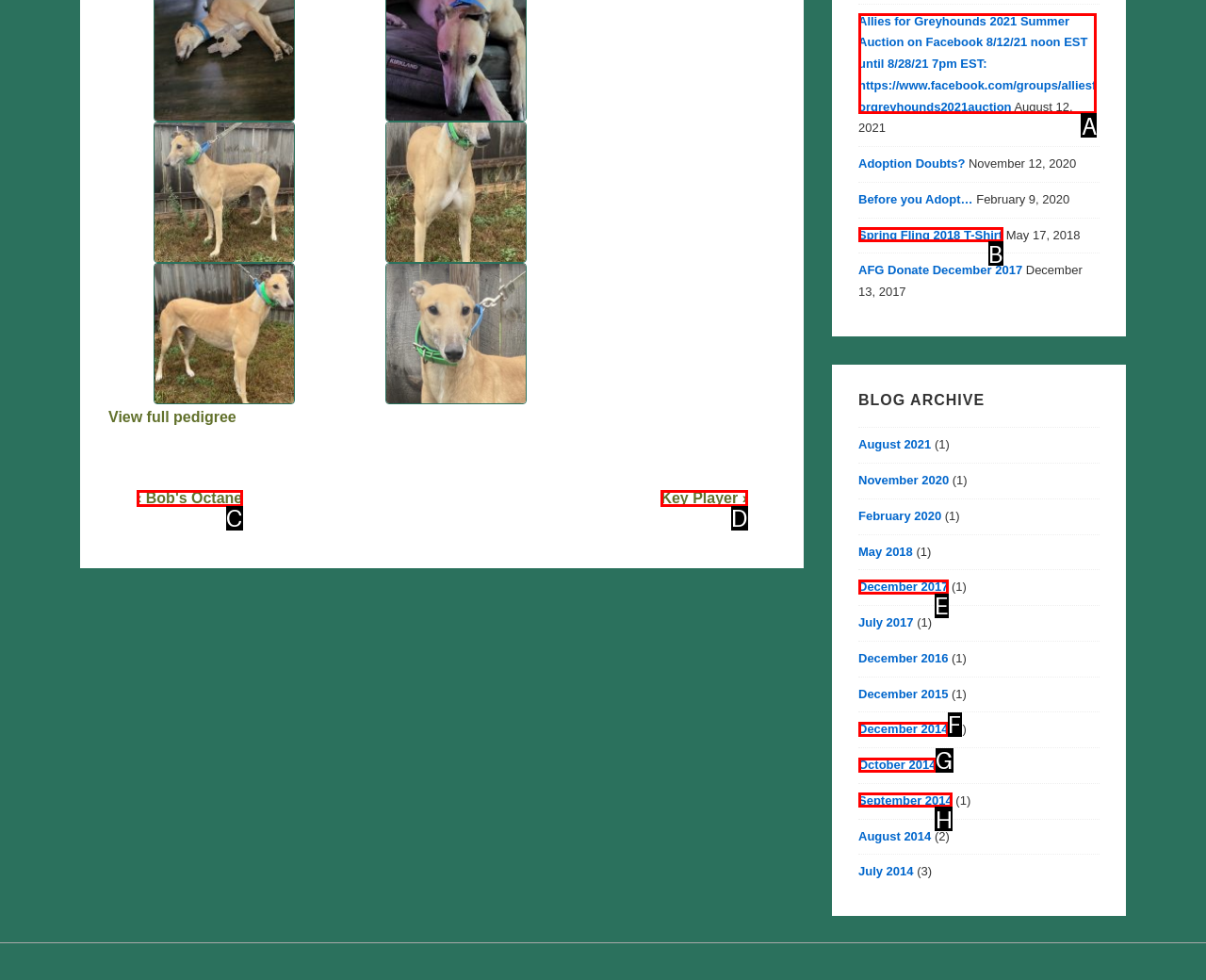Choose the UI element to click on to achieve this task: Visit Allies for Greyhounds 2021 Summer Auction on Facebook. Reply with the letter representing the selected element.

A